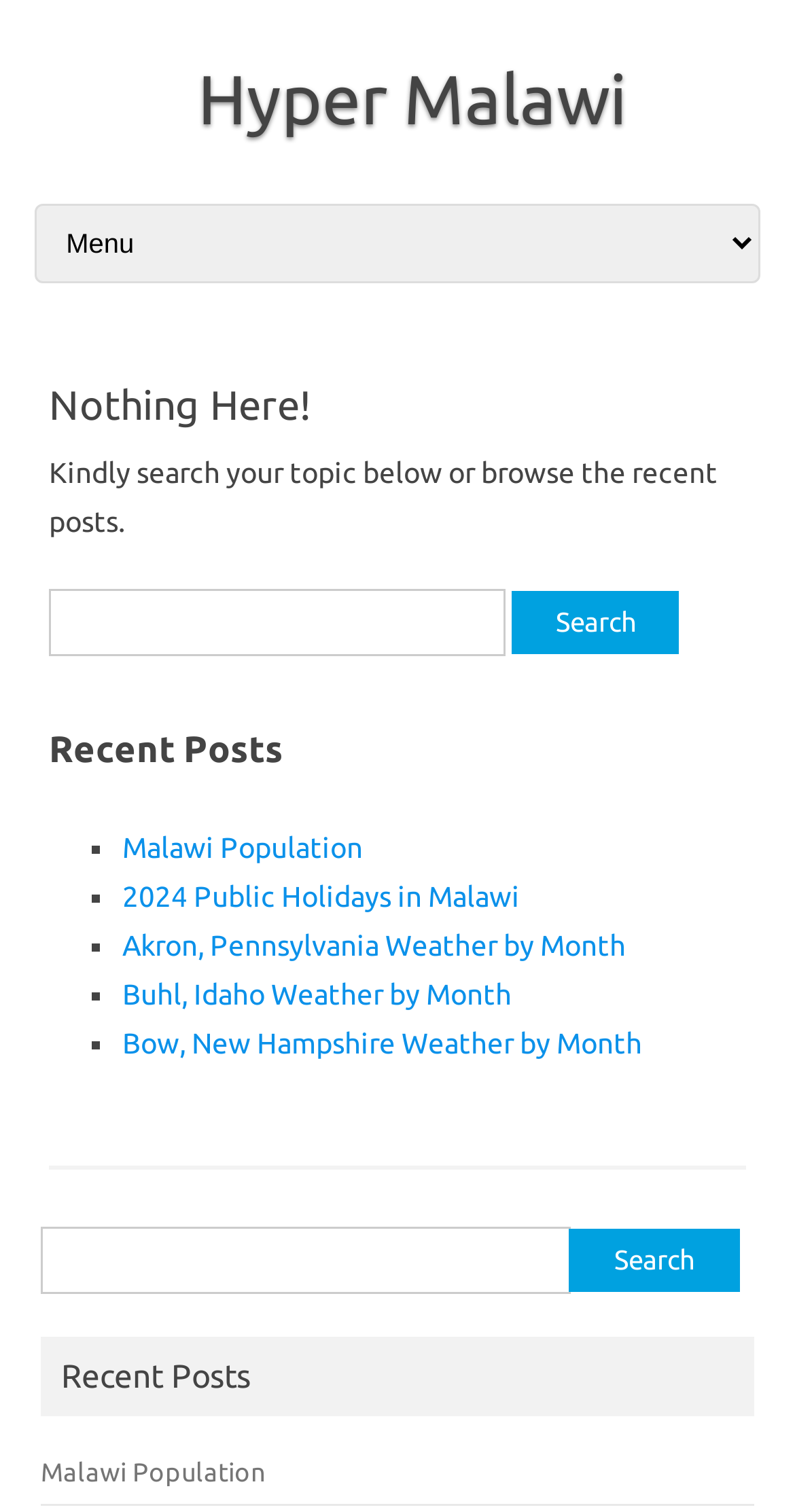Pinpoint the bounding box coordinates of the clickable area needed to execute the instruction: "Skip to content". The coordinates should be specified as four float numbers between 0 and 1, i.e., [left, top, right, bottom].

[0.034, 0.129, 0.283, 0.148]